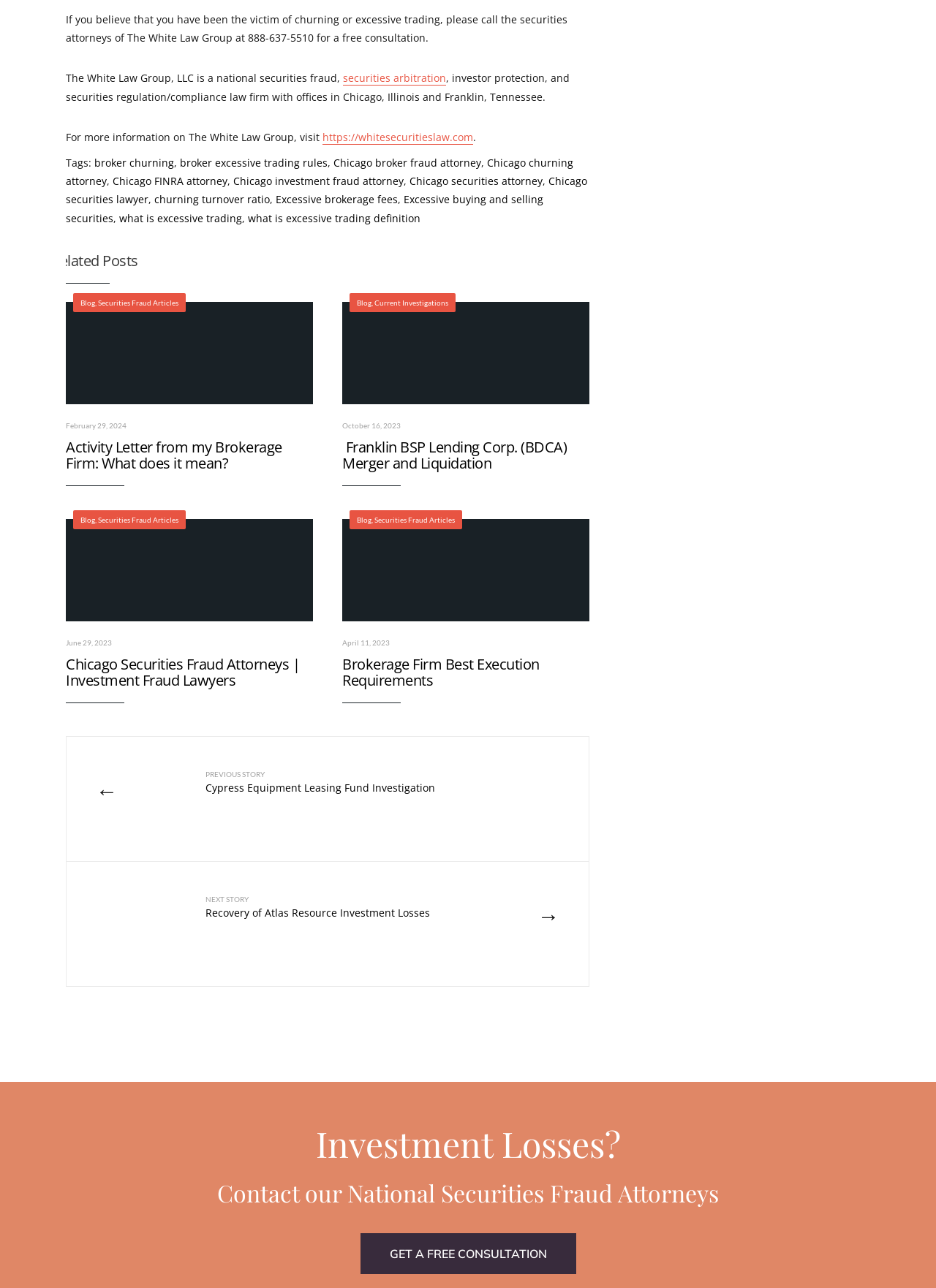What is the topic of the 'Related Posts' section?
Craft a detailed and extensive response to the question.

The 'Related Posts' section contains links to articles with titles such as 'Activity Letter from my Brokerage Firm: What does it mean?', 'Franklin BSP Lending Corp. Merger and Liquidation', and 'Chicago Securities Fraud Attorneys | Investment Fraud Lawyers', which suggest that the topic of this section is securities fraud and investment fraud.